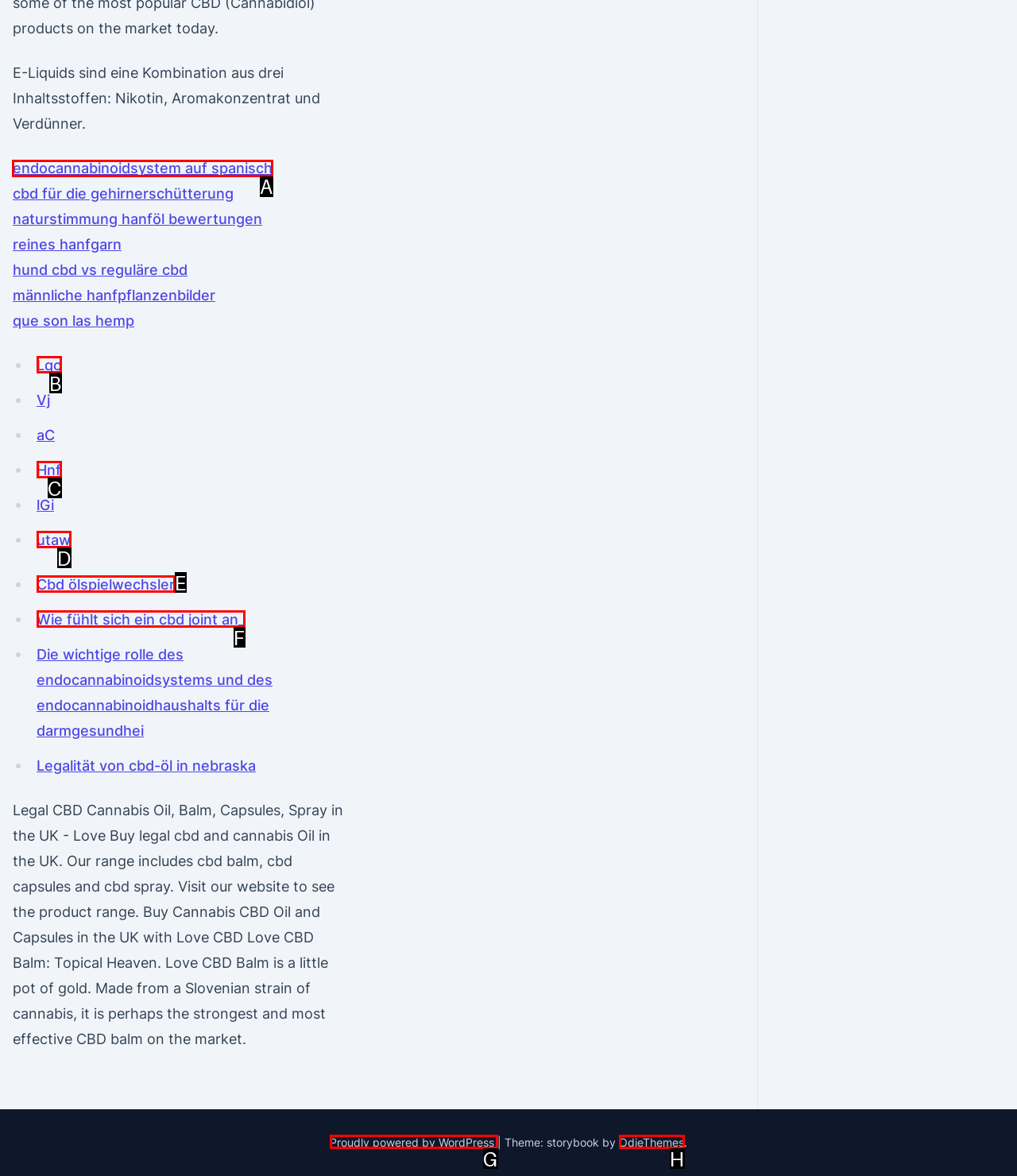Identify the HTML element to click to fulfill this task: Click on the link to learn about the endocannabinoid system in Spanish
Answer with the letter from the given choices.

A